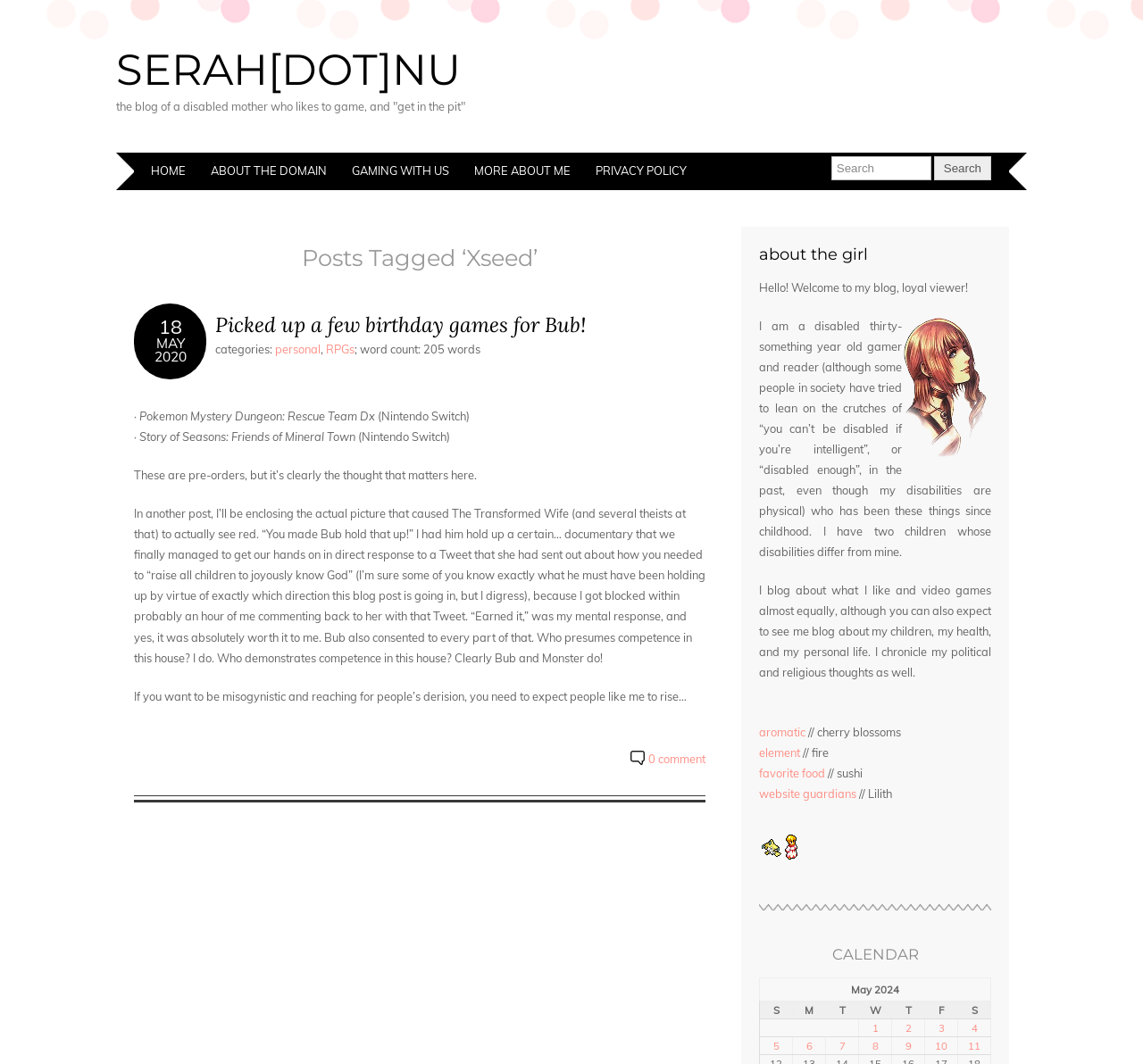Could you locate the bounding box coordinates for the section that should be clicked to accomplish this task: "Go to the home page".

[0.121, 0.143, 0.173, 0.177]